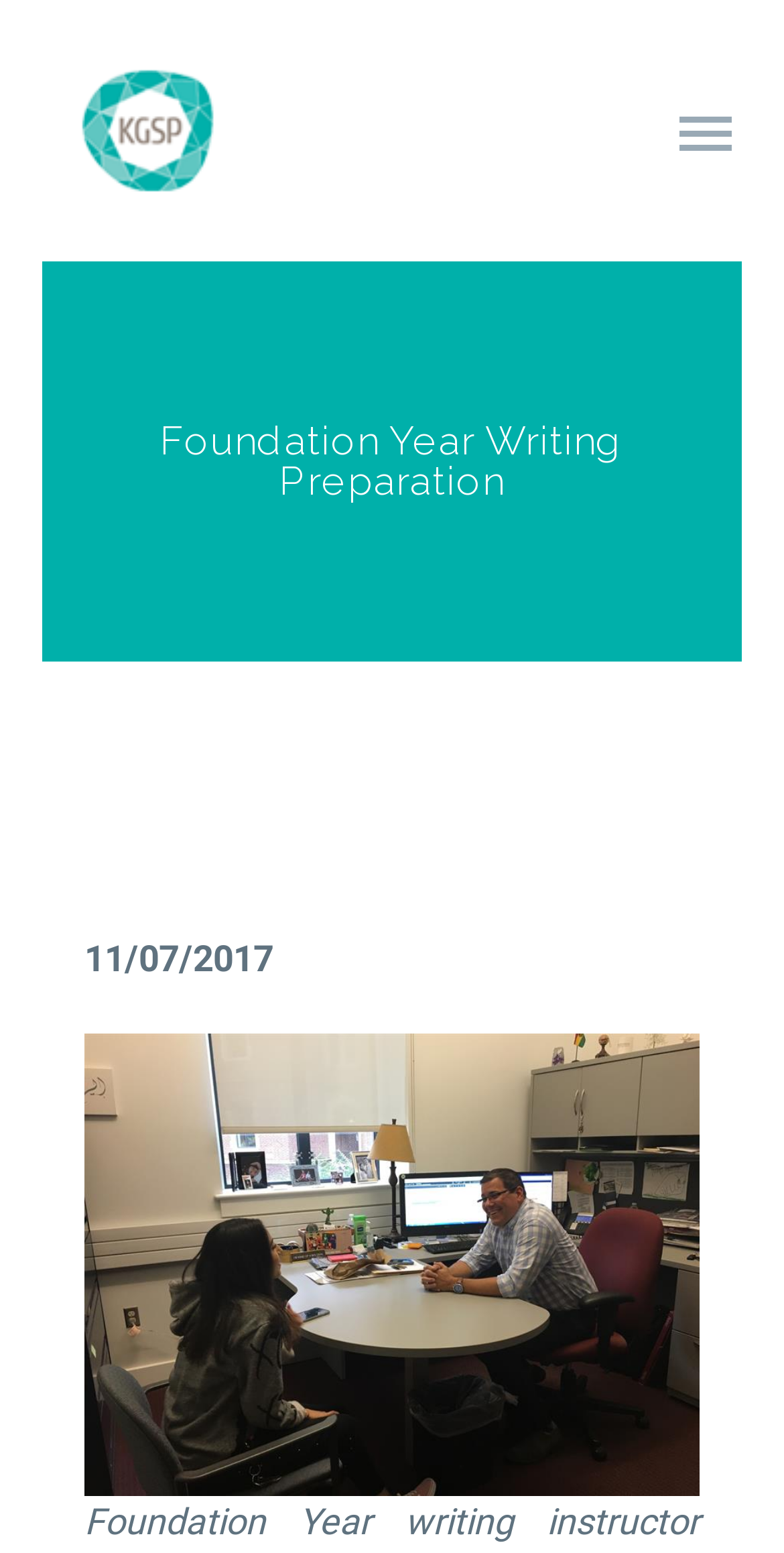Specify the bounding box coordinates of the element's region that should be clicked to achieve the following instruction: "Click the 'Next →' link". The bounding box coordinates consist of four float numbers between 0 and 1, in the format [left, top, right, bottom].

None